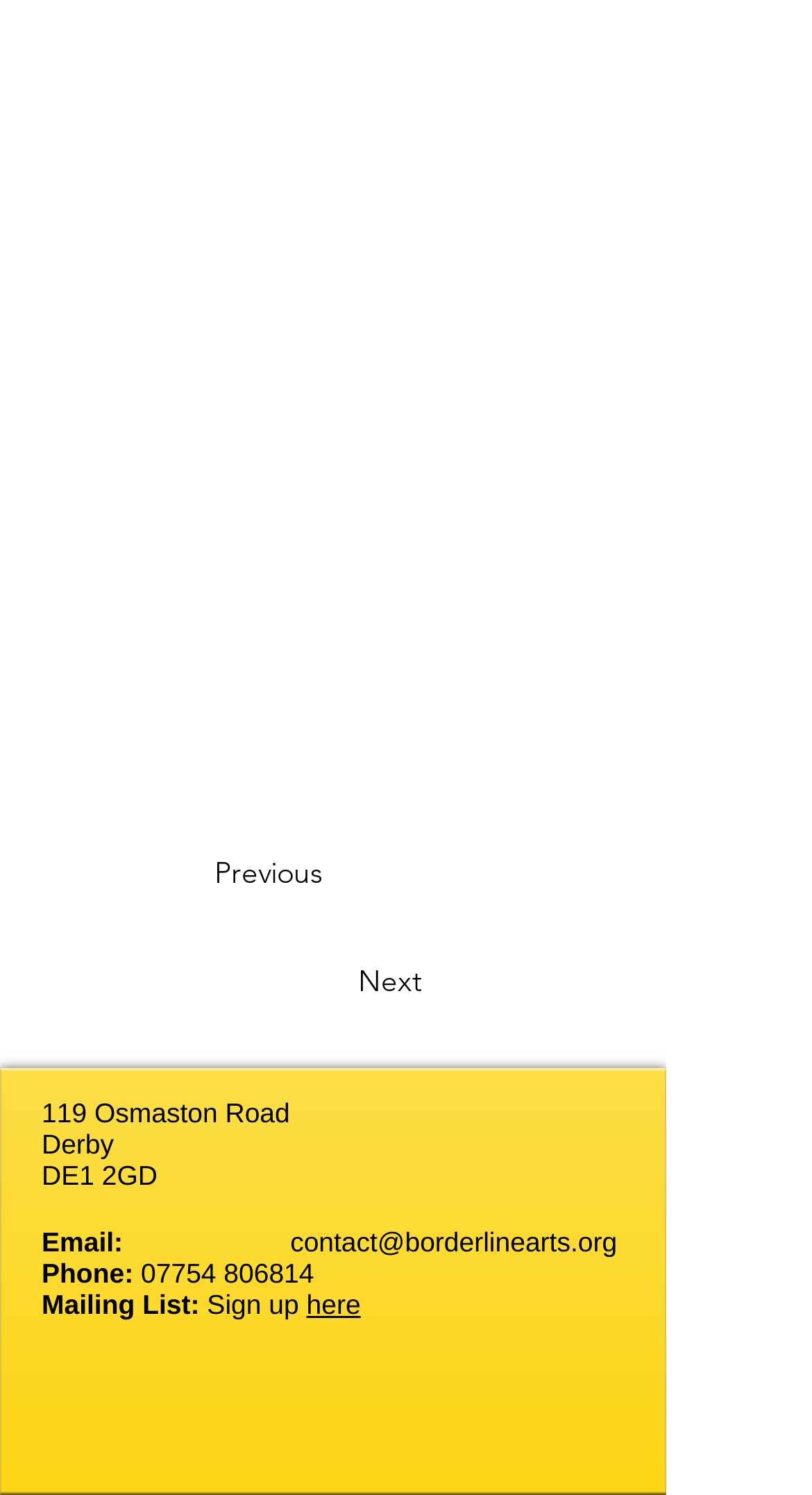What social media platforms does Borderline Arts have?
Look at the image and answer the question using a single word or phrase.

Twitter, Instagram, Pinterest